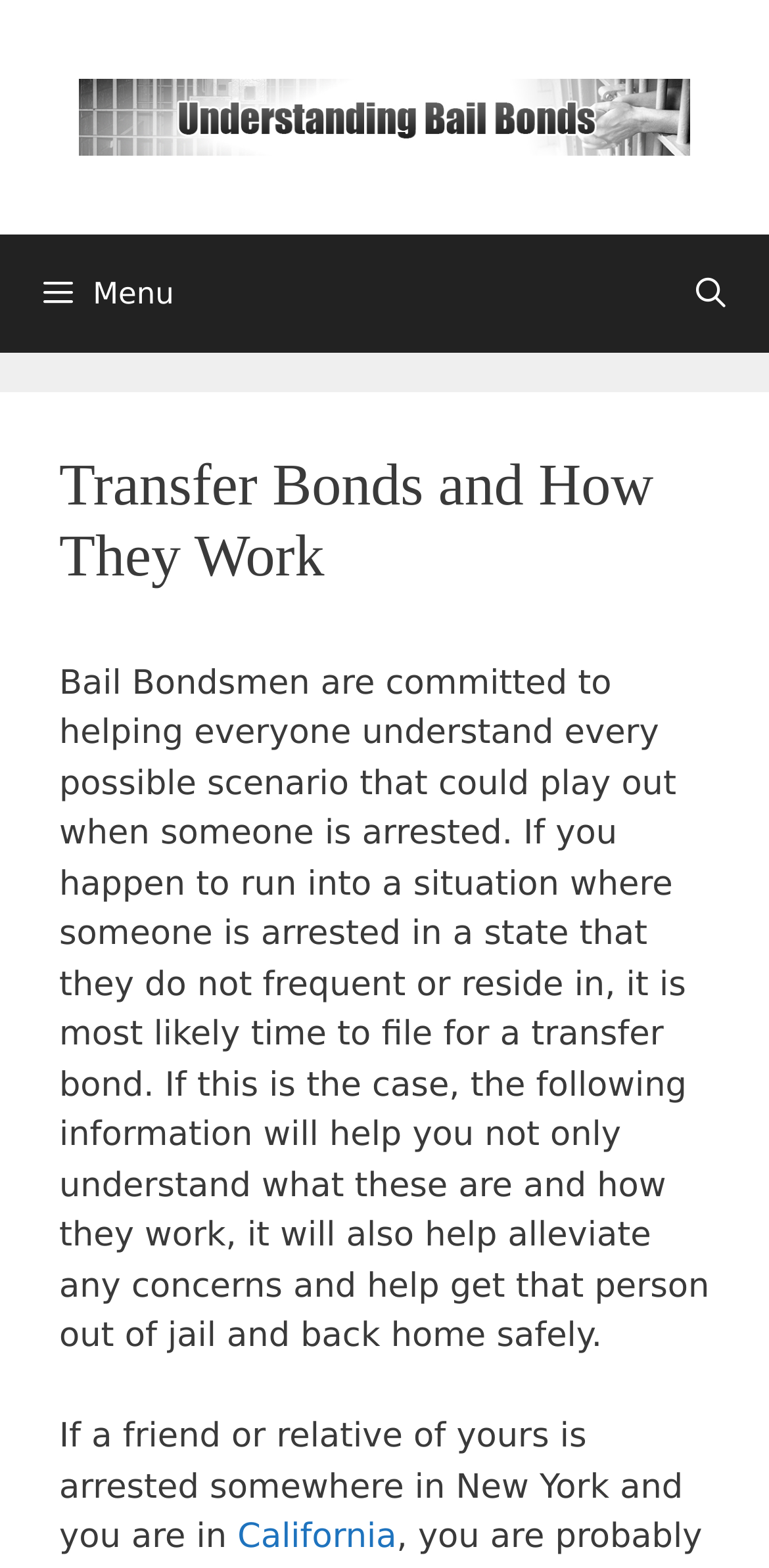Respond concisely with one word or phrase to the following query:
What is the purpose of a transfer bond?

To get someone out of jail